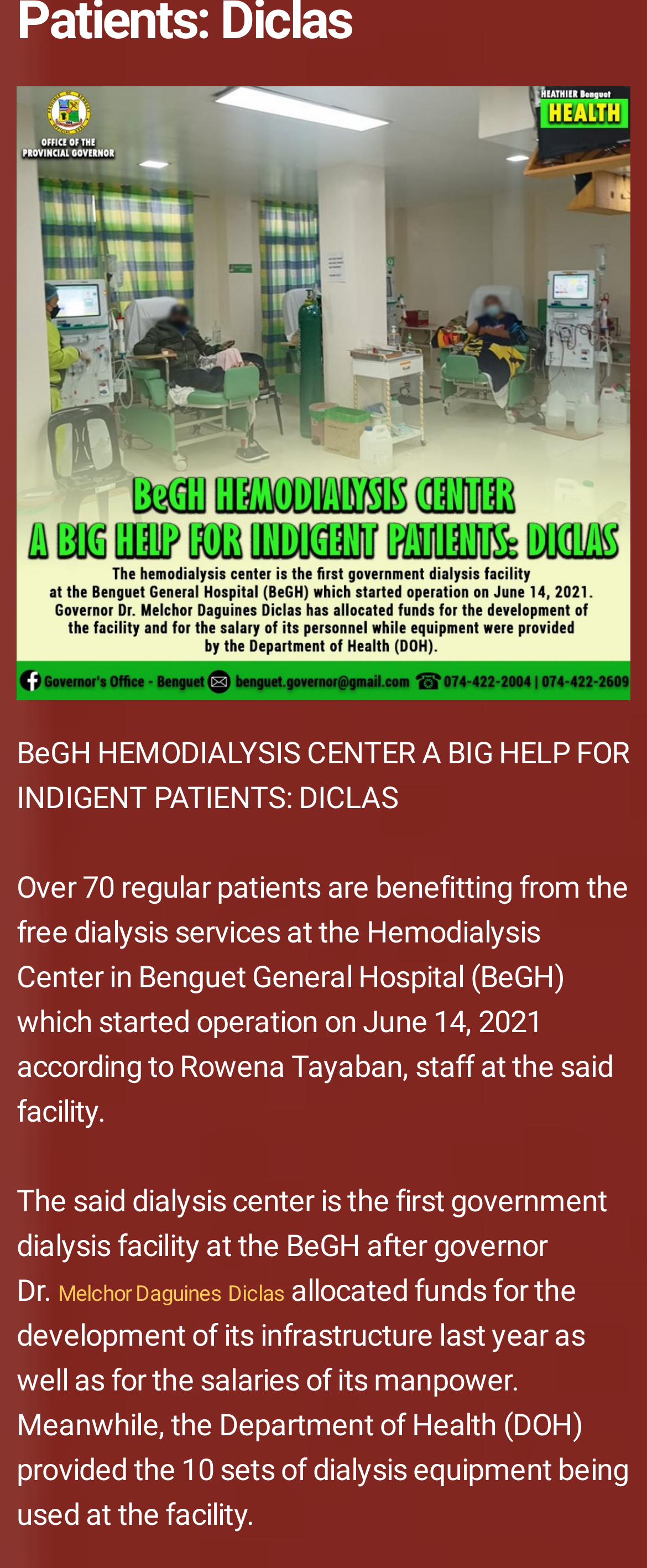Please determine the bounding box coordinates for the UI element described as: "Melchor Daguines".

[0.09, 0.817, 0.343, 0.833]